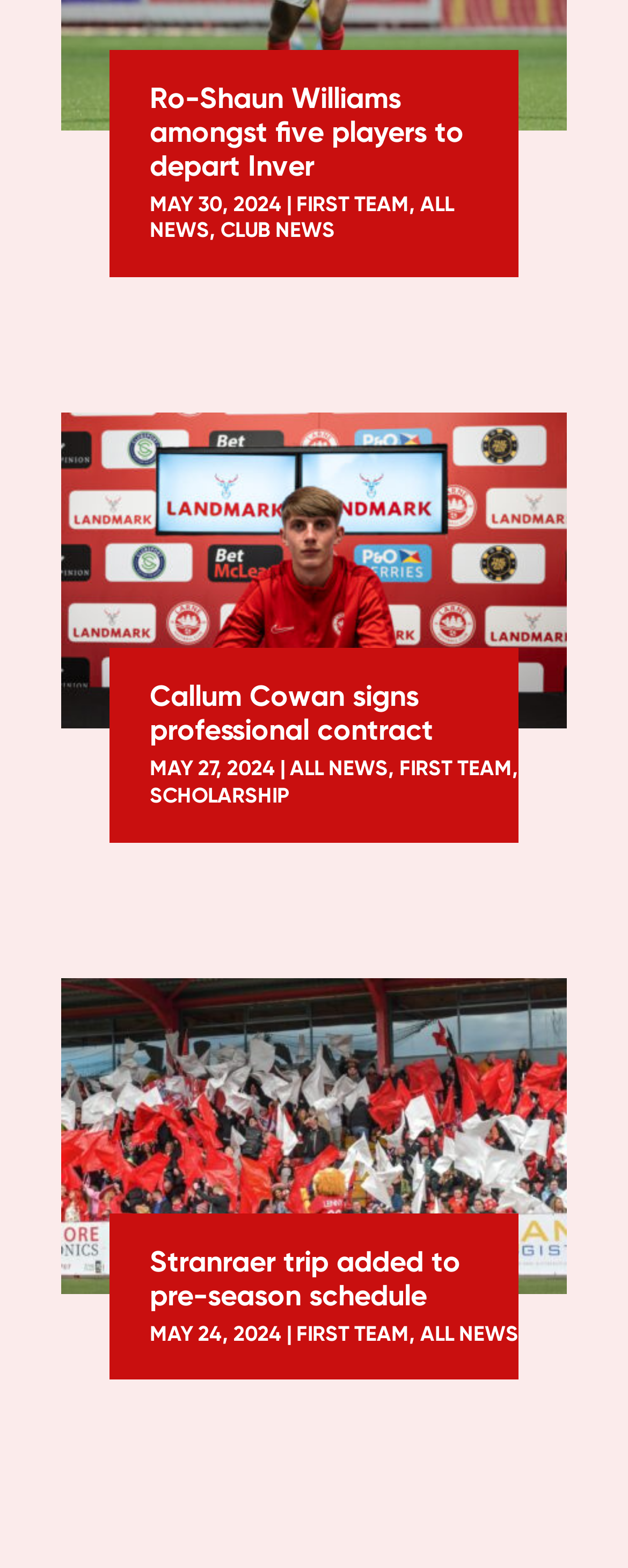Can you identify the bounding box coordinates of the clickable region needed to carry out this instruction: 'Explore 'LIFETRACK''? The coordinates should be four float numbers within the range of 0 to 1, stated as [left, top, right, bottom].

None